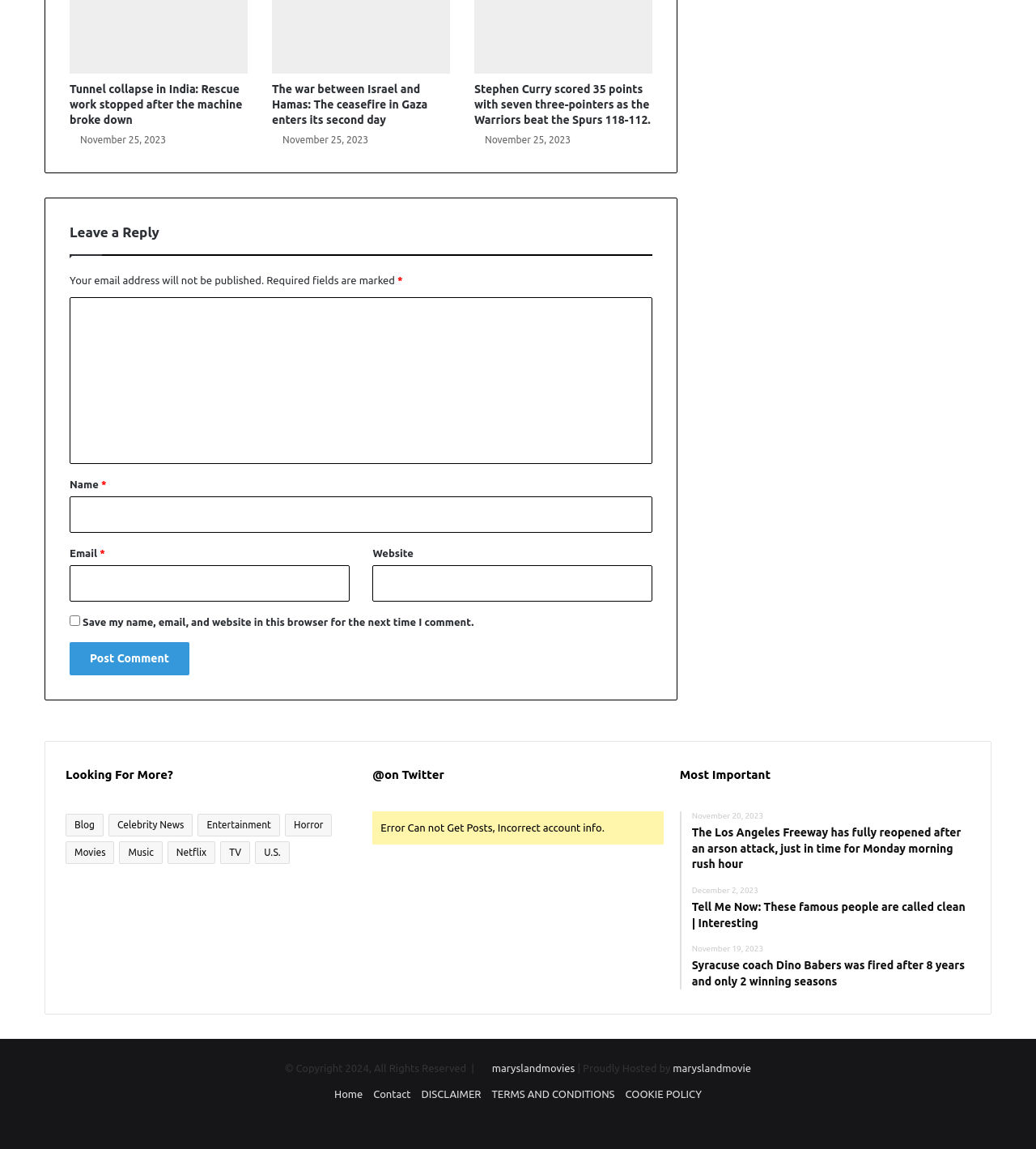What is the text of the checkbox in the comment section?
Can you provide an in-depth and detailed response to the question?

I found the text of the checkbox by looking at the checkbox element in the comment section, which has the text 'Save my name, email, and website in this browser for the next time I comment.'.